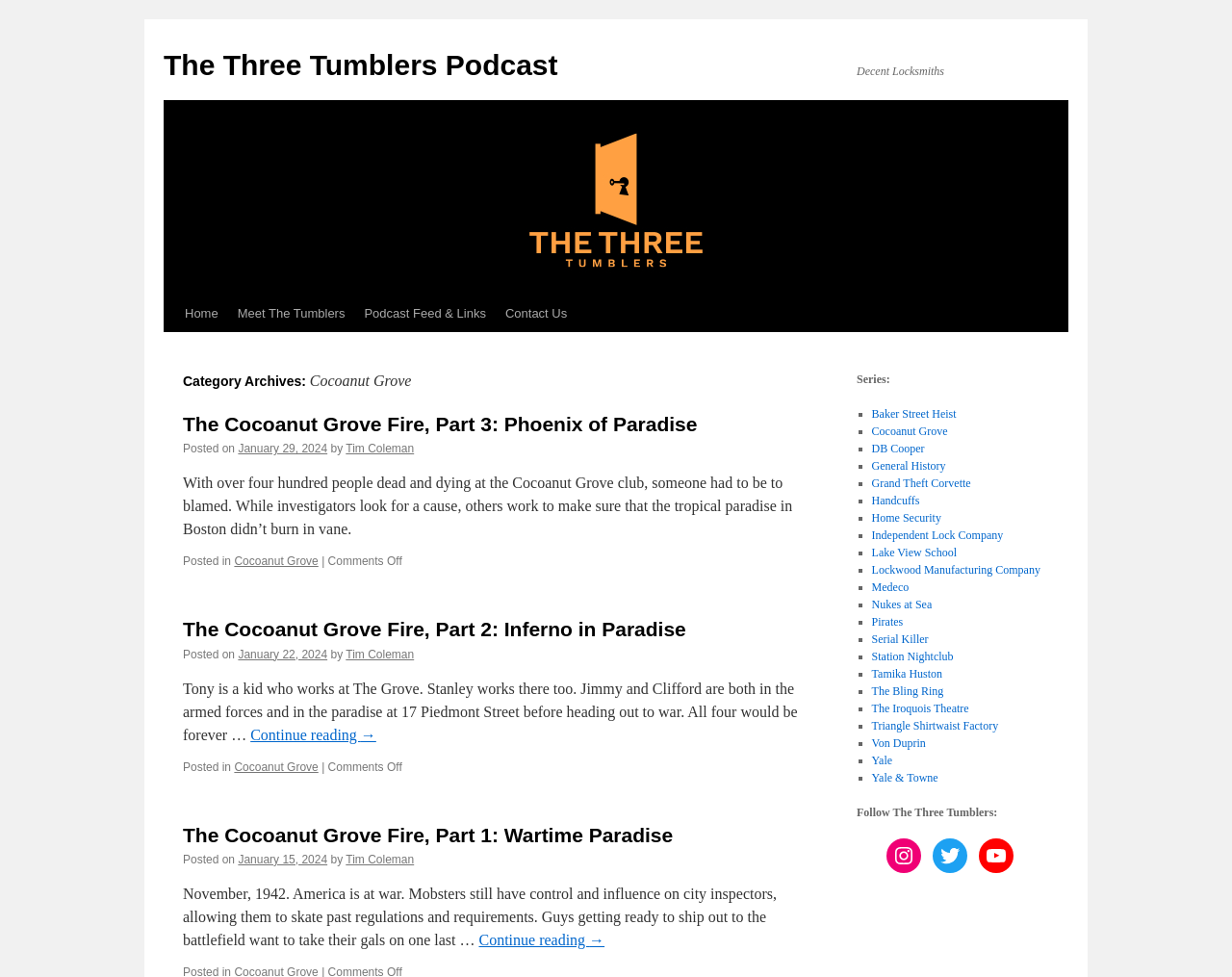Please determine the bounding box coordinates of the element's region to click for the following instruction: "View the 'Cocoanut Grove' series".

[0.707, 0.434, 0.769, 0.448]